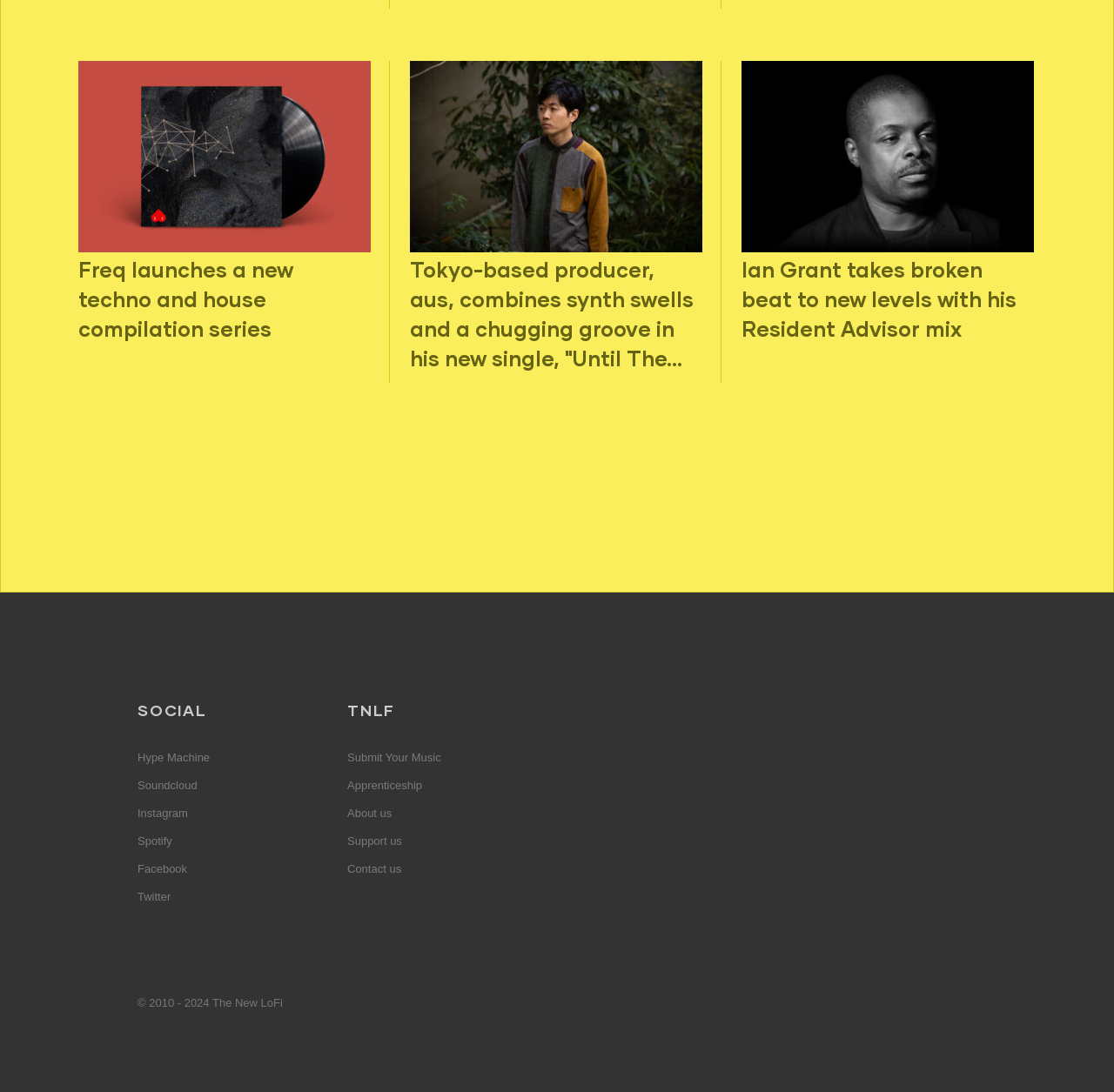What type of music compilation series is launched?
Utilize the information in the image to give a detailed answer to the question.

The answer can be found in the first link on the webpage, which states 'Freq launches a new techno and house compilation series'. This indicates that the type of music compilation series being launched is techno and house.